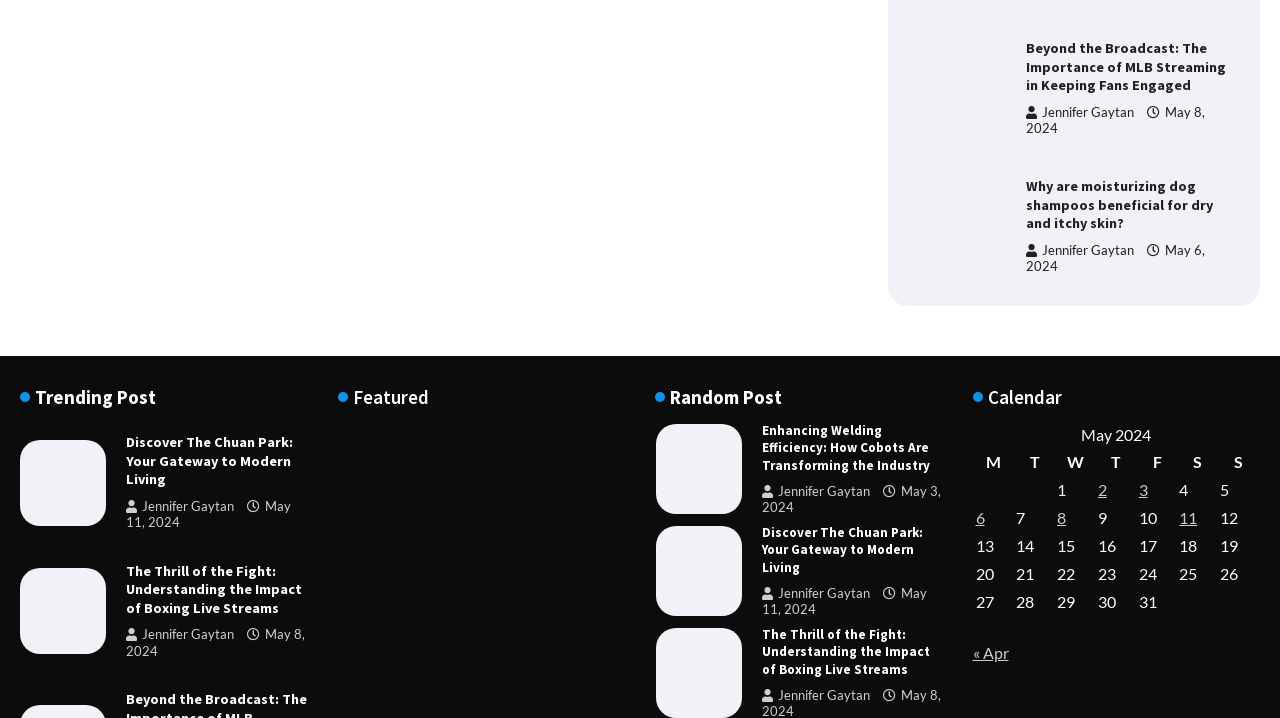What is the date of the first post in the calendar?
Provide a short answer using one word or a brief phrase based on the image.

May 2, 2024